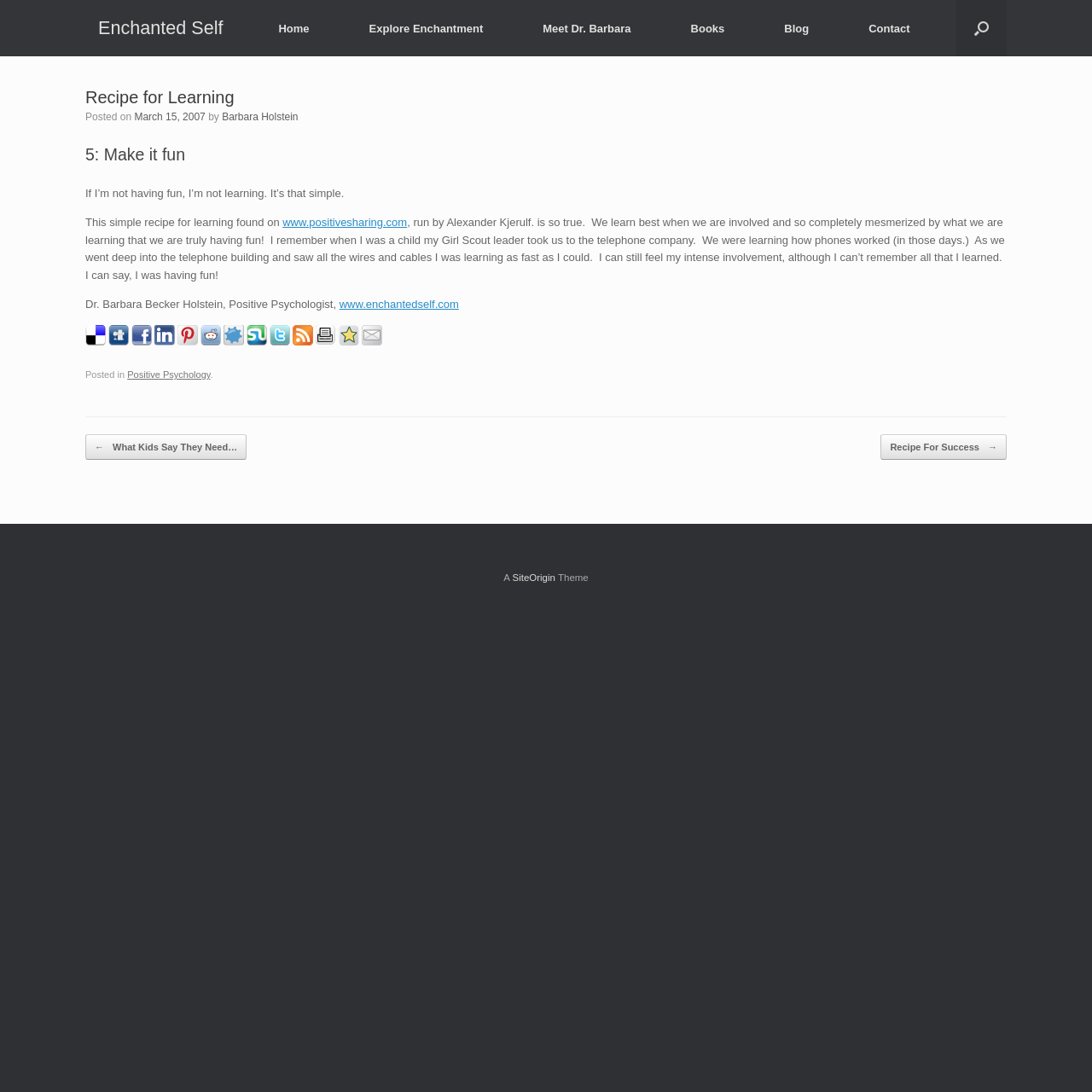Give a detailed explanation of the elements present on the webpage.

The webpage is titled "Recipe for Learning - Enchanted Self" and has a prominent header with the same title. Below the header, there is a navigation menu with links to "Home", "Explore Enchantment", "Meet Dr. Barbara", "Books", "Blog", and "Contact". 

The main content of the page is an article with a heading "Recipe for Learning" and a subheading "5: Make it fun". The article starts with a quote "If I’m not having fun, I’m not learning. It’s that simple." and explains the importance of having fun while learning. The text is accompanied by links to external websites, including "www.positivesharing.com" and "www.enchantedself.com". 

On the left side of the article, there are social media links with icons for delicious, digg, facebook, linkedin, pinterest, reddit, sphinn, stumble, twitter, rss, print, bookmark, and email. 

At the bottom of the article, there is a section titled "Post navigation" with links to previous and next posts, "What Kids Say They Need…" and "Recipe For Success →". 

Finally, at the very bottom of the page, there is a footer section with a link to "SiteOrigin Theme".